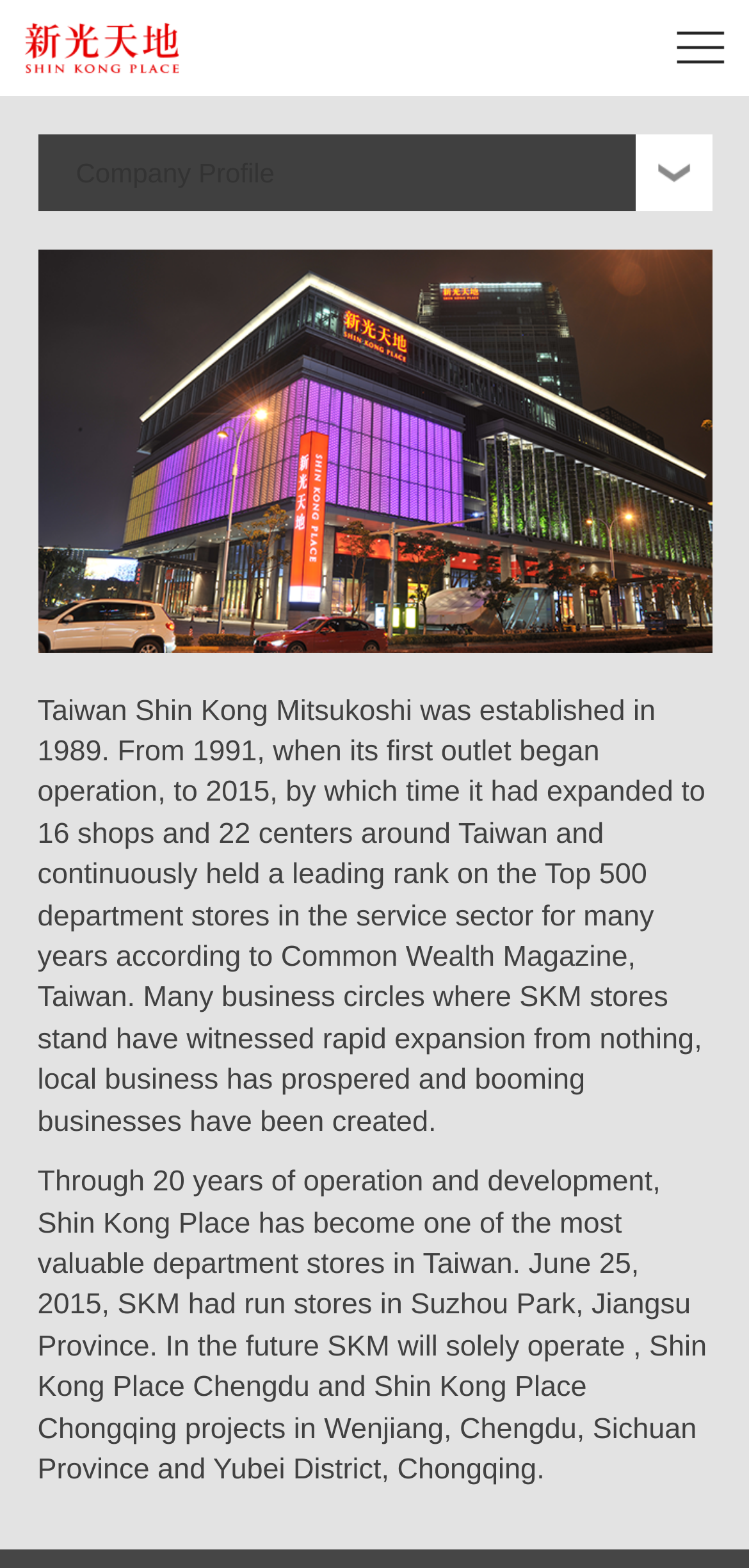What is the location of Shin Kong Place Chengdu?
Give a detailed explanation using the information visible in the image.

From the StaticText element with the content 'In the future SKM will solely operate, Shin Kong Place Chengdu and Shin Kong Place Chongqing projects in Wenjiang, Chengdu, Sichuan Province and Yubei District, Chongqing.', I can determine that the location of Shin Kong Place Chengdu is Wenjiang, Chengdu, Sichuan Province.